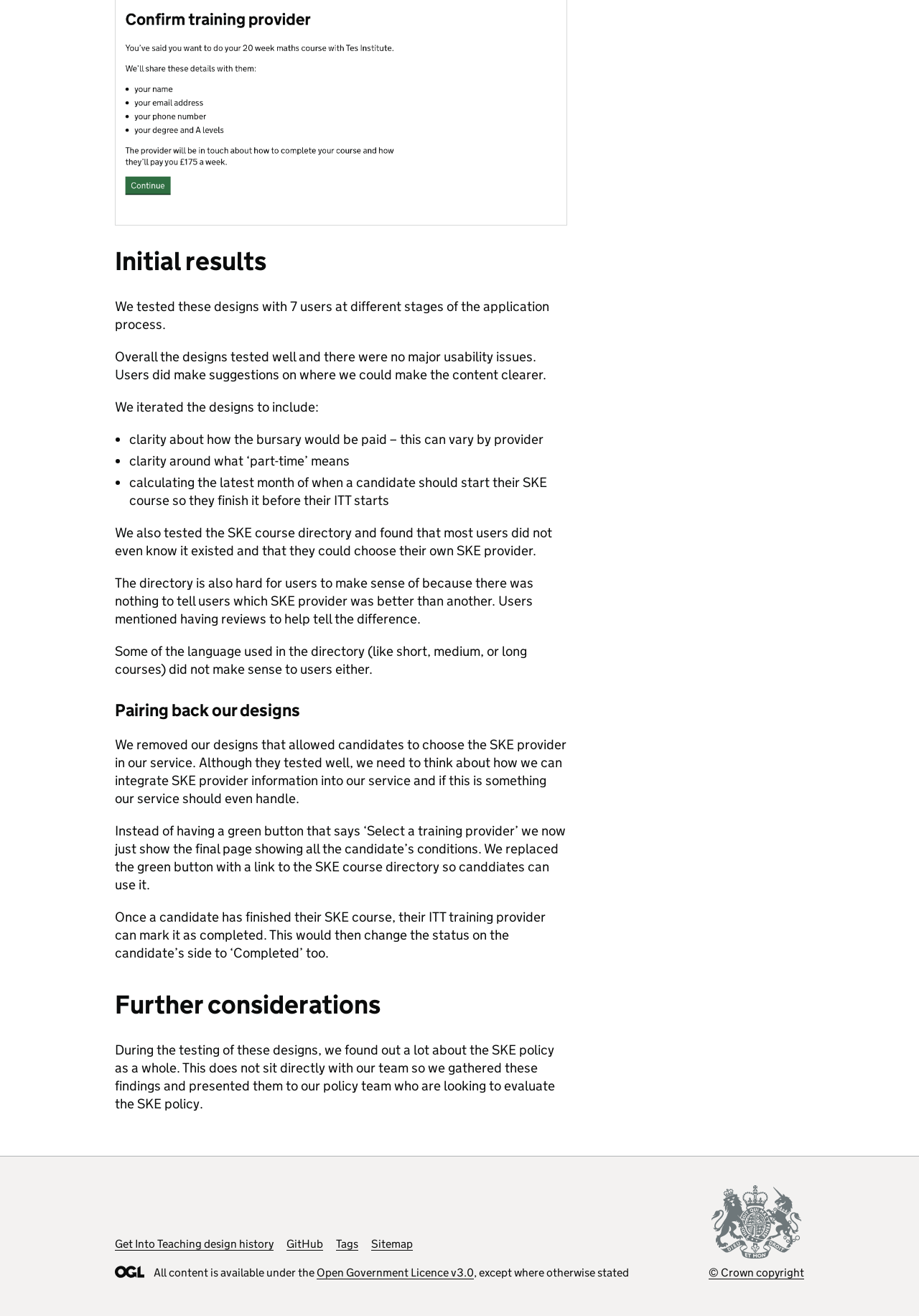Locate the UI element described as follows: "Tags". Return the bounding box coordinates as four float numbers between 0 and 1 in the order [left, top, right, bottom].

[0.366, 0.94, 0.39, 0.95]